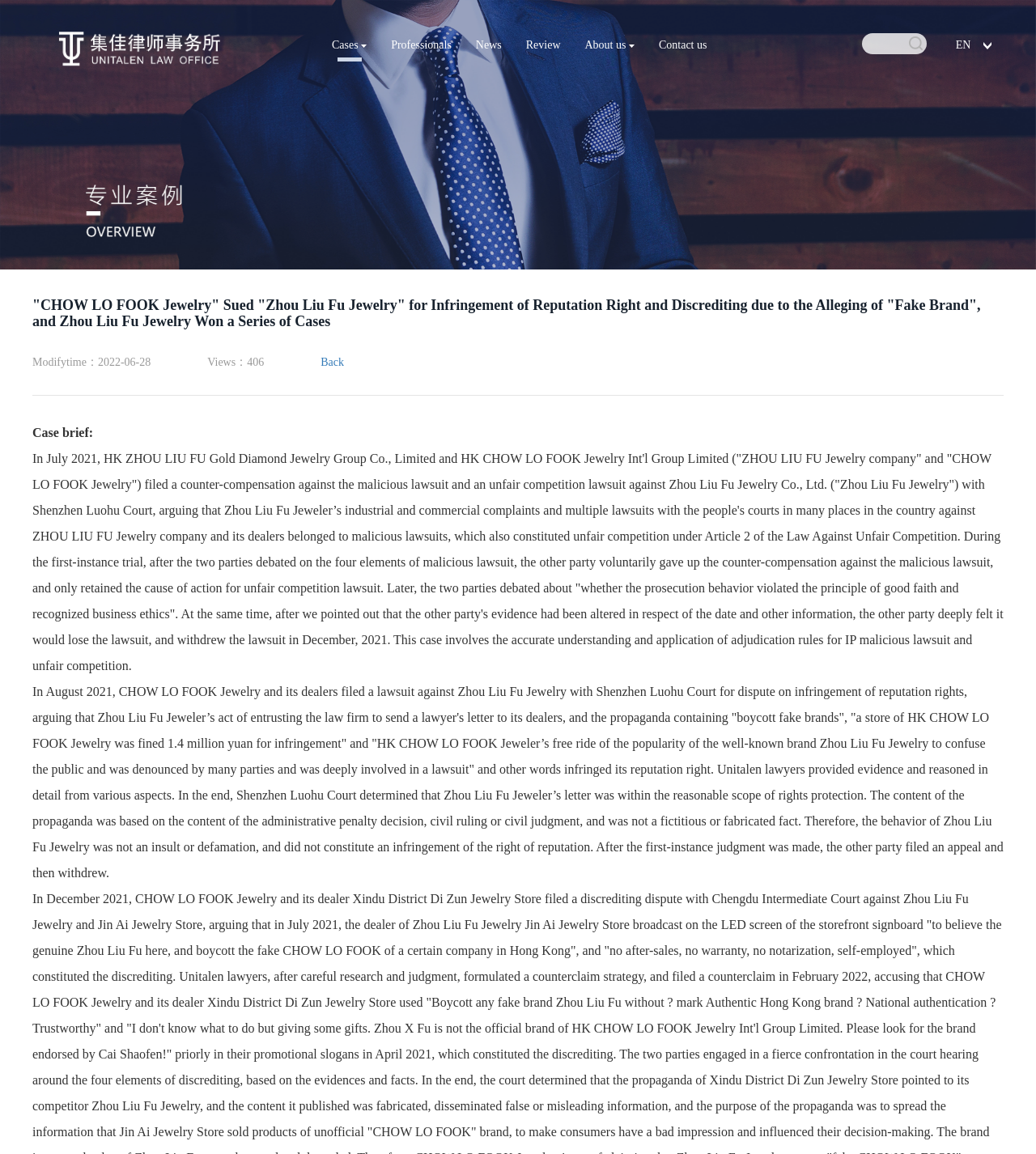How many views does this webpage have?
Refer to the image and provide a one-word or short phrase answer.

406